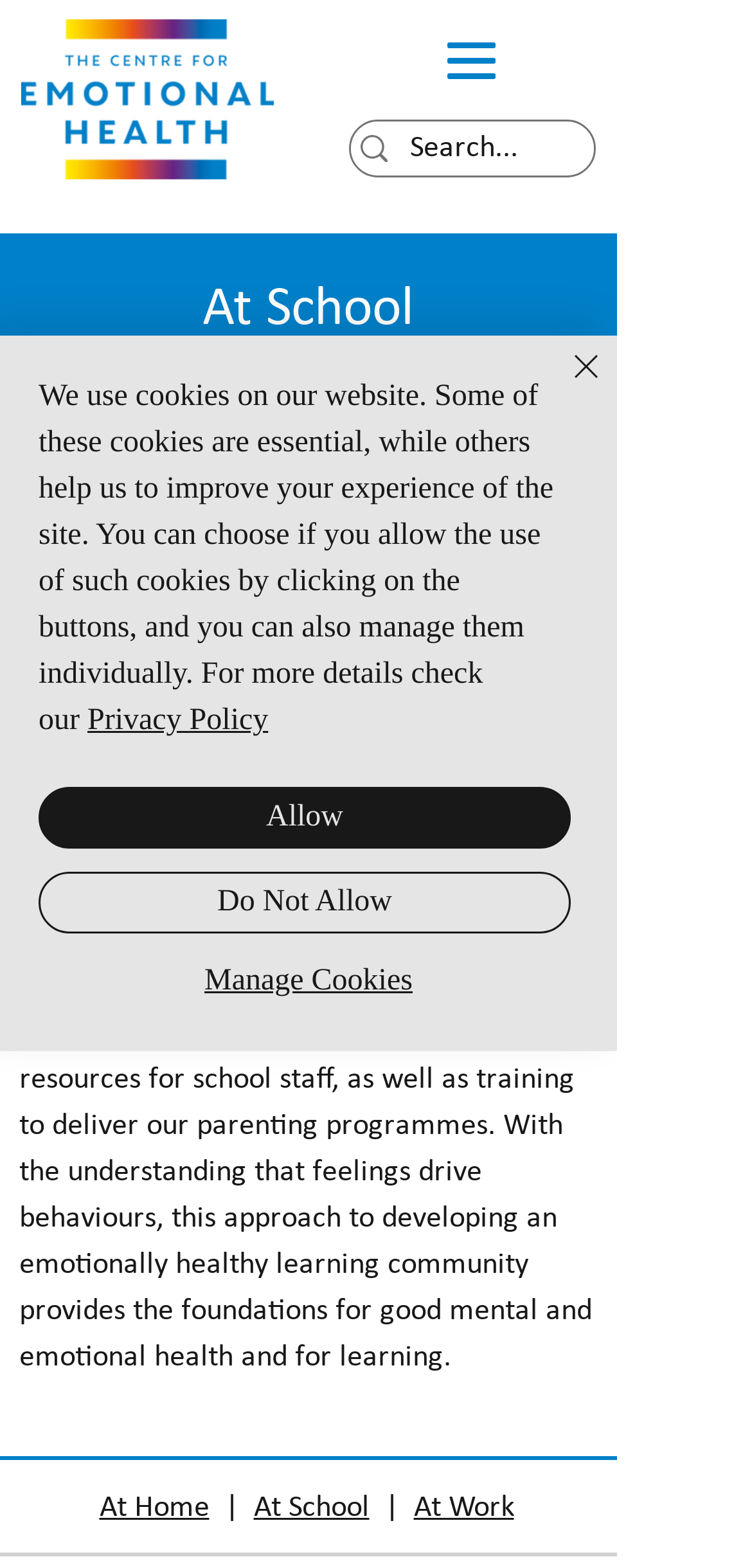How many links are there in the navigation menu? Examine the screenshot and reply using just one word or a brief phrase.

3